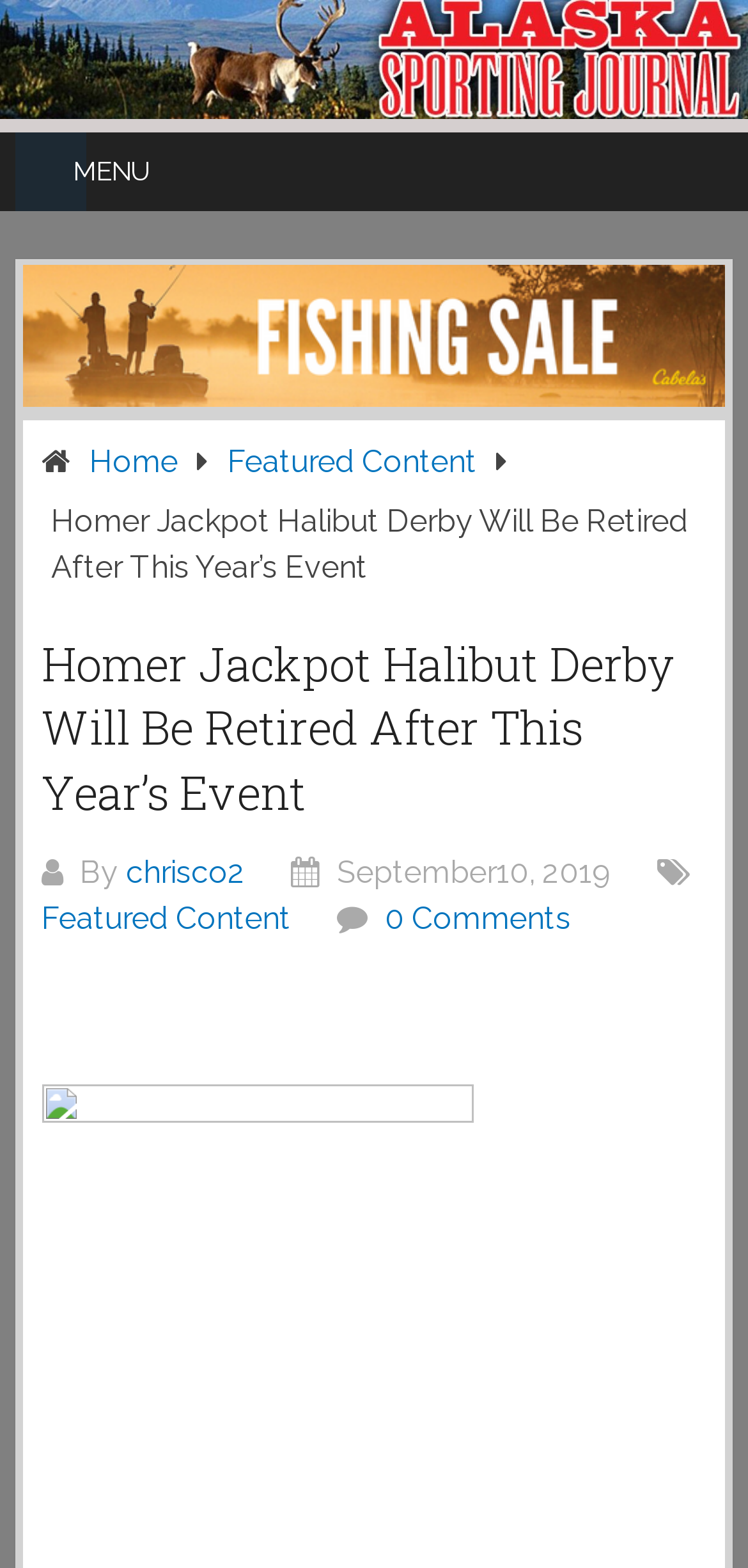When was the article published?
Can you give a detailed and elaborate answer to the question?

The publication date of the article can be found in the StaticText element with the text 'September 10, 2019', which is located below the heading element with the text 'Homer Jackpot Halibut Derby Will Be Retired After This Year’s Event'.